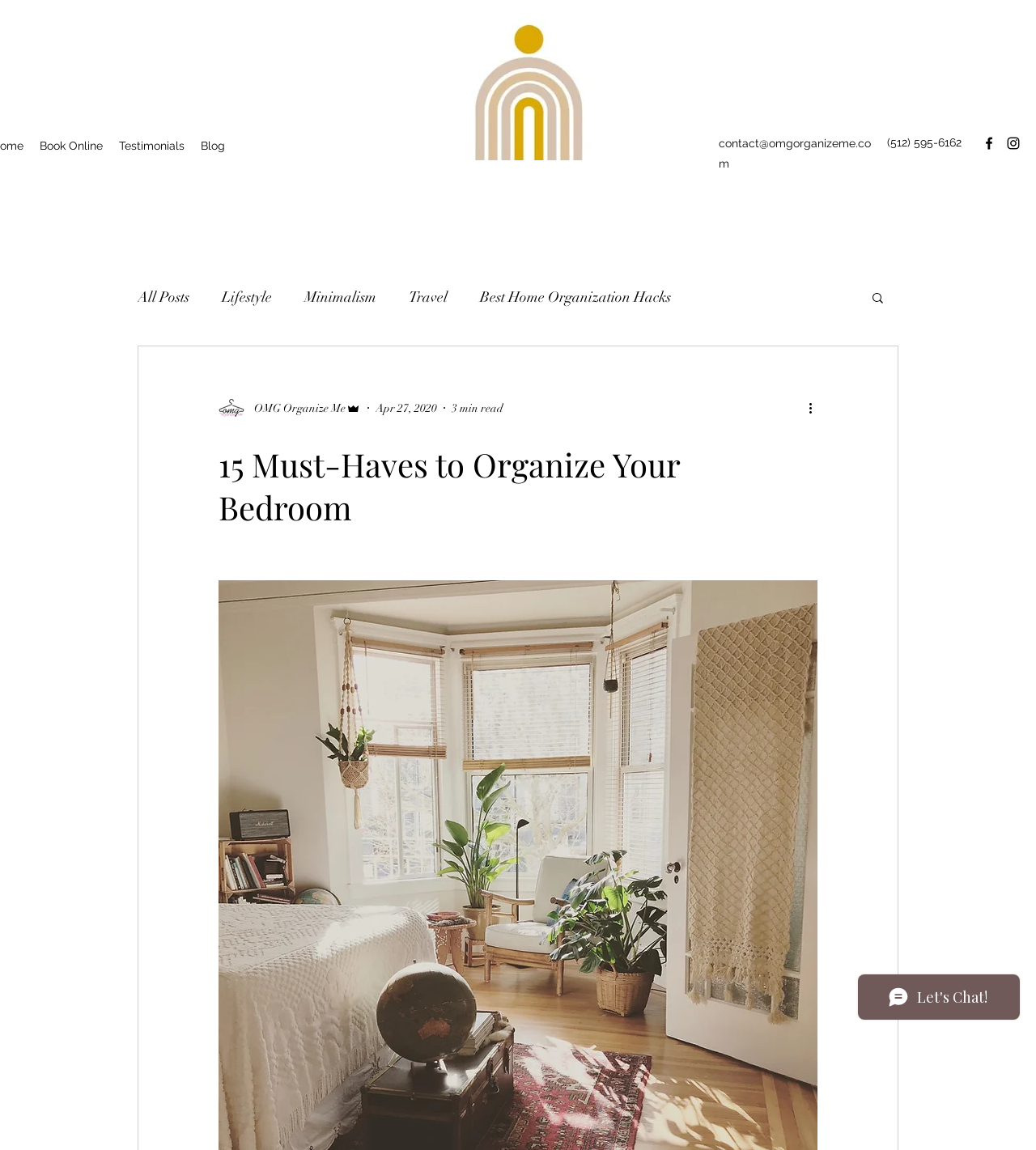Give a full account of the webpage's elements and their arrangement.

This webpage appears to be a blog post about organizing bedrooms, with the title "15 Must-Haves to Organize Your Bedroom". At the top, there are three links: "Book Online", "Testimonials", and "Blog", aligned horizontally. Below these links, there is a contact email and a phone number.

On the left side of the page, there is a large image, and above it, a link to an unknown page. On the right side, there is a social bar with links to Facebook and Instagram, represented by their respective icons.

In the main content area, there is a navigation menu with links to different blog categories, including "All Posts", "Lifestyle", "Minimalism", "Travel", and "Best Home Organization Hacks". Below the navigation menu, there is a search button with a magnifying glass icon.

The main article begins with a heading "15 Must-Haves to Organize Your Bedroom" and is written by "OMG Organize Me Admin". The author's picture is displayed next to their name. The article is dated "Apr 27, 2020" and has a "3 min read" label. There is also a "More actions" button below the article.

At the bottom of the page, there is a Google AdSense iframe and a Wix Chat iframe.